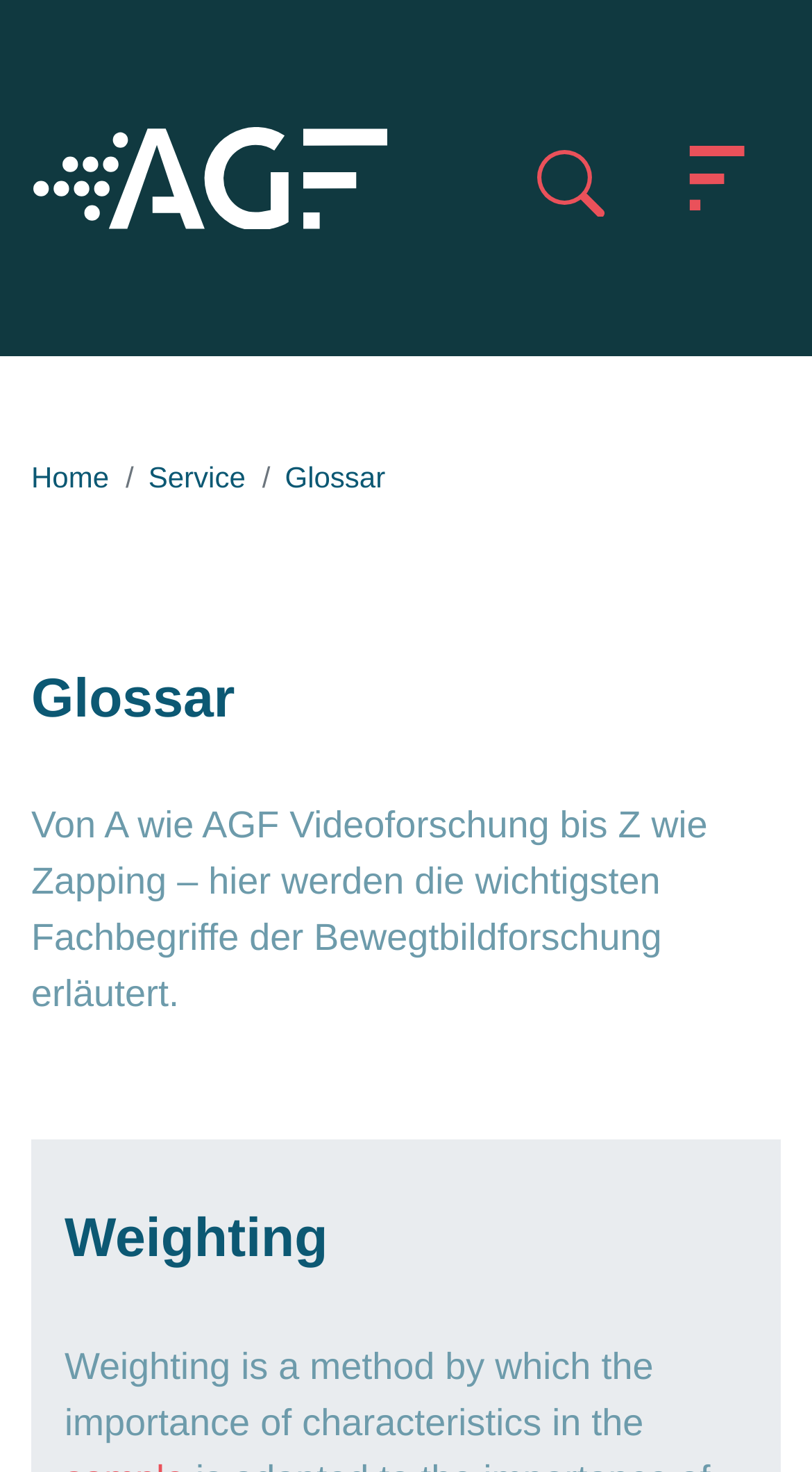Give a full account of the webpage's elements and their arrangement.

The webpage is titled "Glossar: AGF" and appears to be a glossary page for terms related to video research. At the top left, there is a link accompanied by an image, and similarly, at the top right, there is another link with an image. 

Below these links, there is a button labeled "Toggle navigation" that controls the main navigation bar. The navigation bar contains a breadcrumb trail with three links: "Home", "Service", and "Glossar", which are aligned horizontally across the top of the page.

Below the navigation bar, there is a header section with a heading that reads "Glossar". Following this, there is a paragraph of text that explains the purpose of the glossary, which is to define important terms in video research.

Further down the page, there is a section dedicated to the term "Weighting", which is denoted by a heading. This section contains a brief description of the term, which is a method for determining the importance of characteristics in the context of video research.